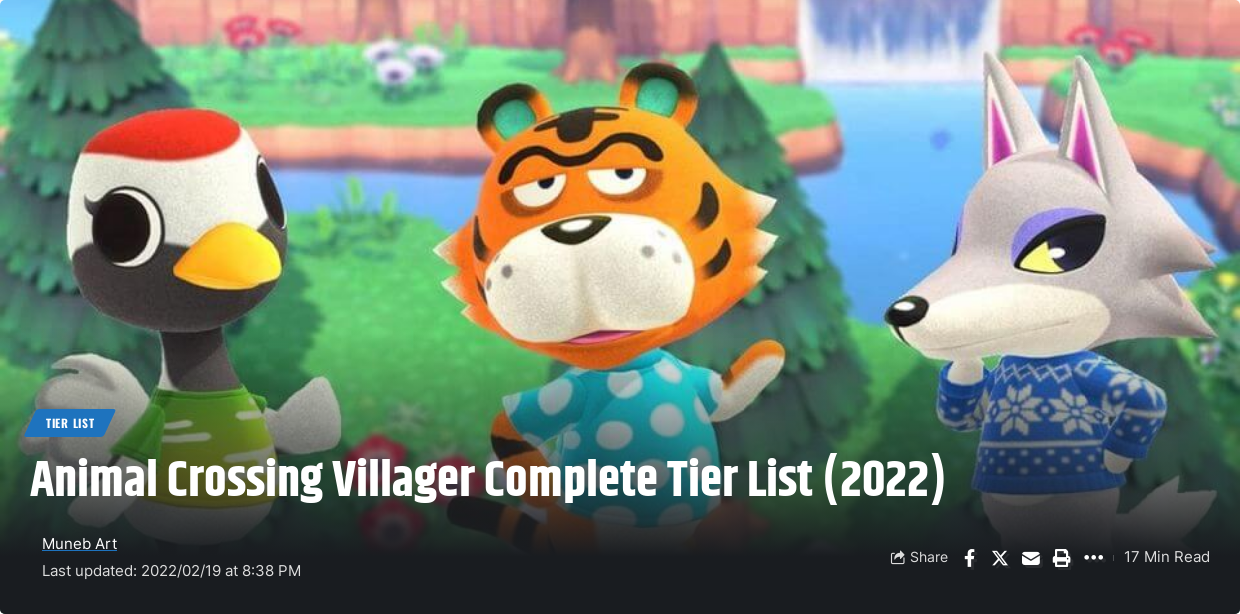Detail every aspect of the image in your description.

This vibrant image showcases a selection of characters from the beloved video game series "Animal Crossing," specifically highlighting the 2022 Villager Complete Tier List. In the foreground, three villagers—each with distinct personalities and styles—are depicted: a cheerful penguin in a green and white outfit, a striped tiger with a playful gaze dressed in a blue polka dot shirt, and a sleek wolf wearing a cozy blue sweater. 

The lush, colorful background features elements of the game, such as trees, flowers, and a flowing waterfall, enhancing the whimsical nature of their world. The bottom section of the image prominently displays the title "Animal Crossing Villager Complete Tier List (2022)" alongside the author's name, Muneb Art, and a timestamp indicating the last update on February 19, 2022, at 8:38 PM. A "Share" button and a reading time of "17 Min Read" are also included, making it clear that this is a blog post aimed at fans looking to explore rankings and insights into their favorite Animal Crossing villagers.